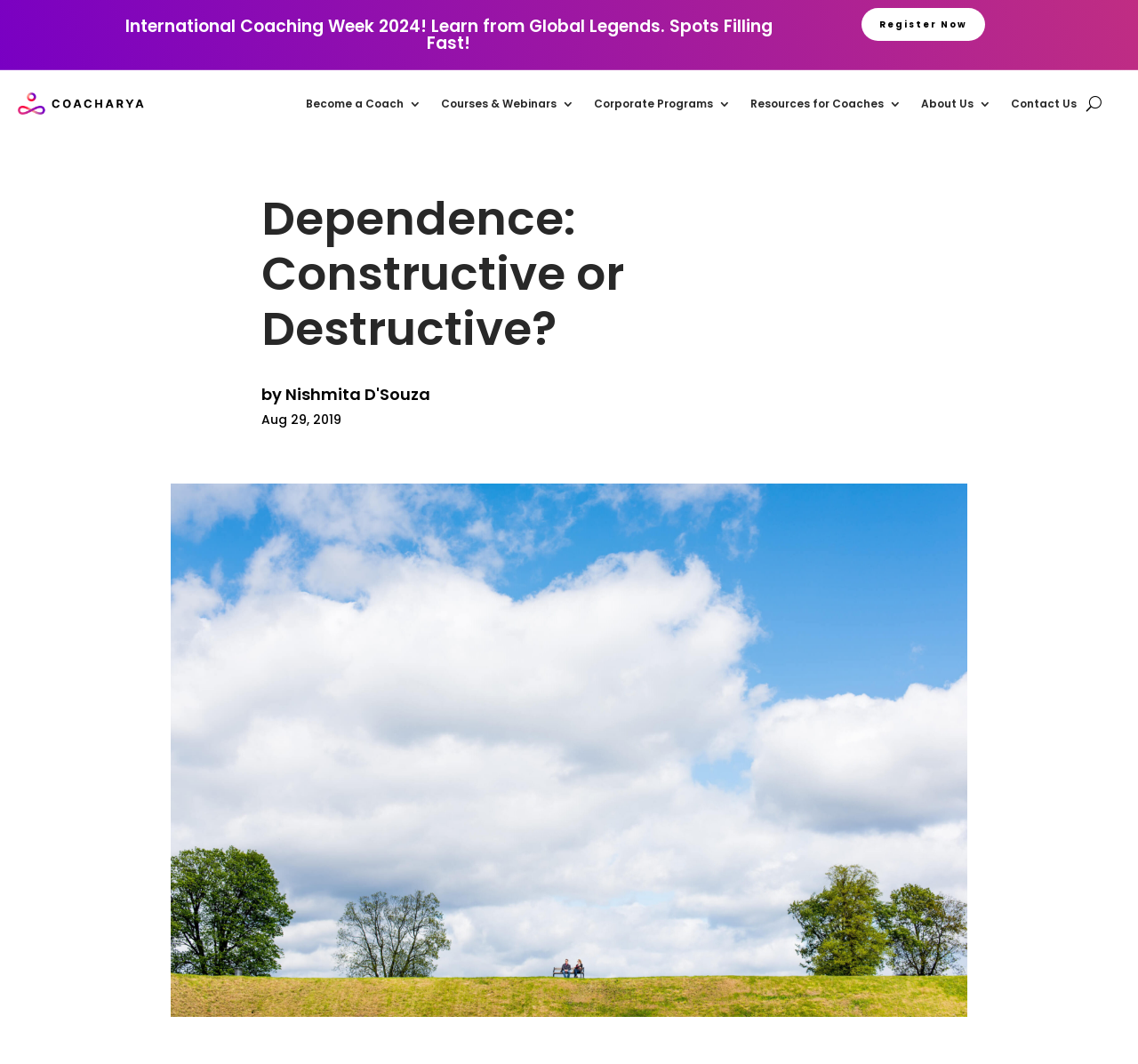Find the bounding box coordinates for the HTML element specified by: "Resources for Coaches".

[0.659, 0.066, 0.792, 0.129]